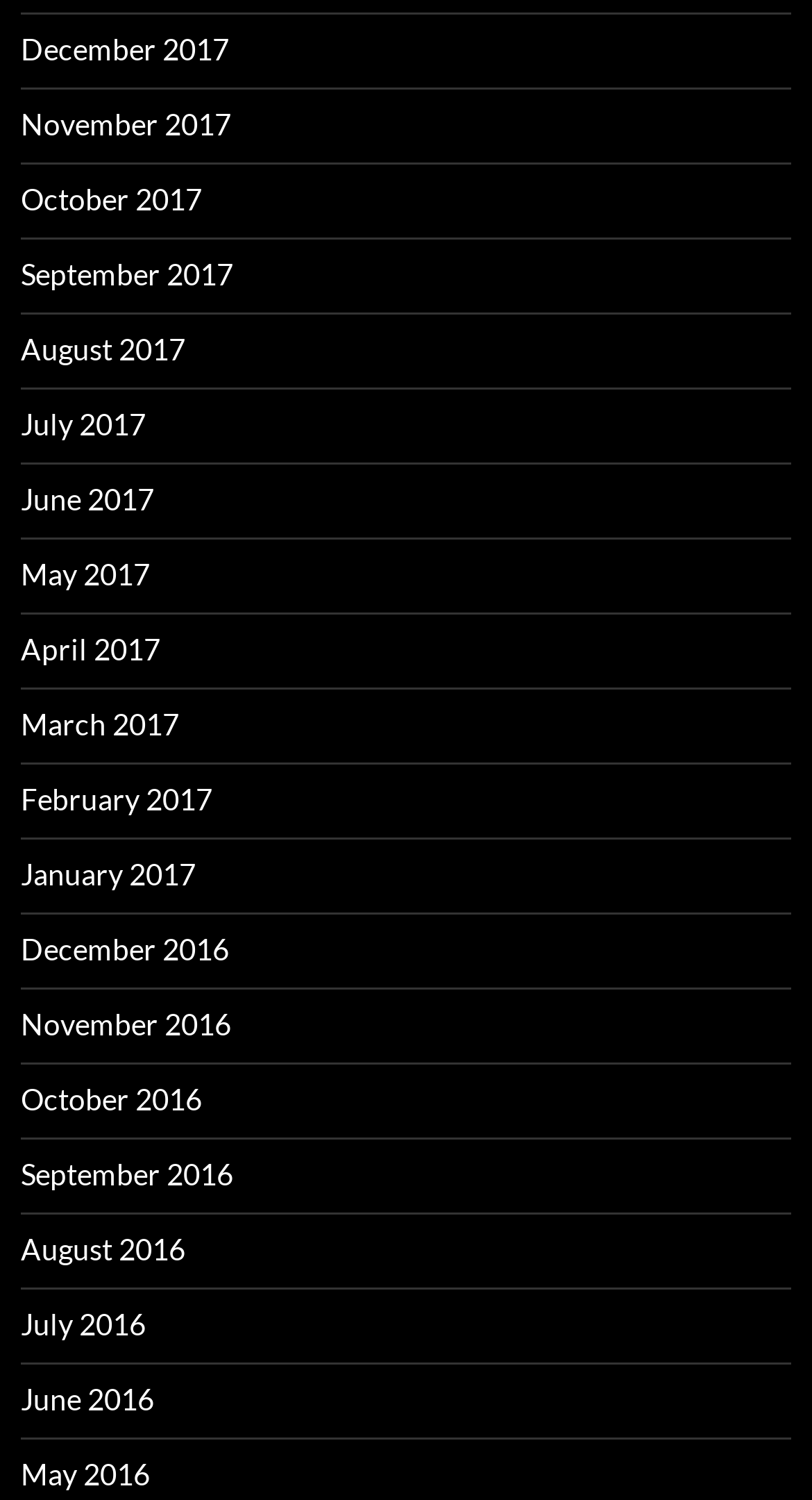What is the latest month listed?
Please provide a single word or phrase as your answer based on the image.

December 2017